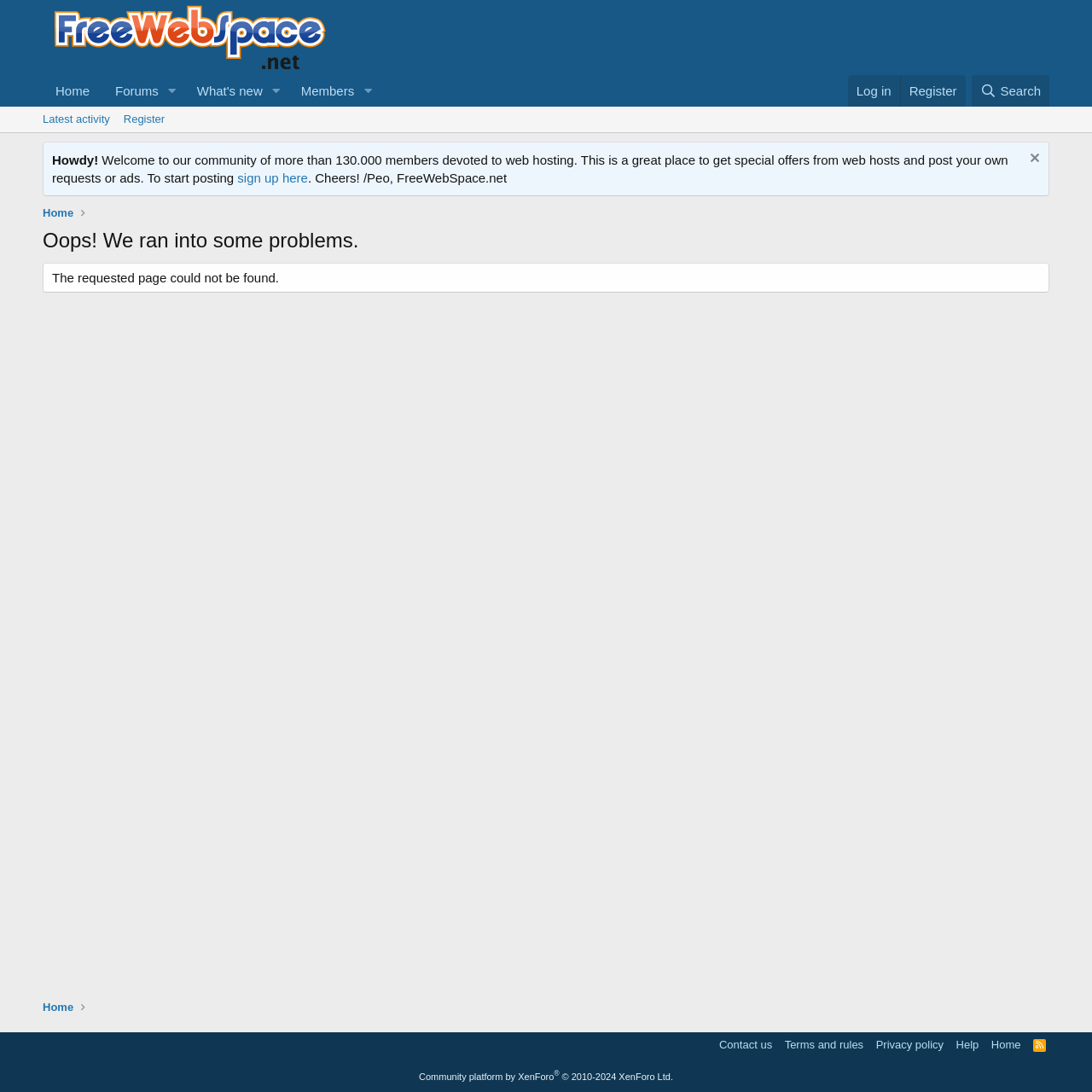Answer the question with a single word or phrase: 
What is the text of the first link on the webpage?

Web hosting community